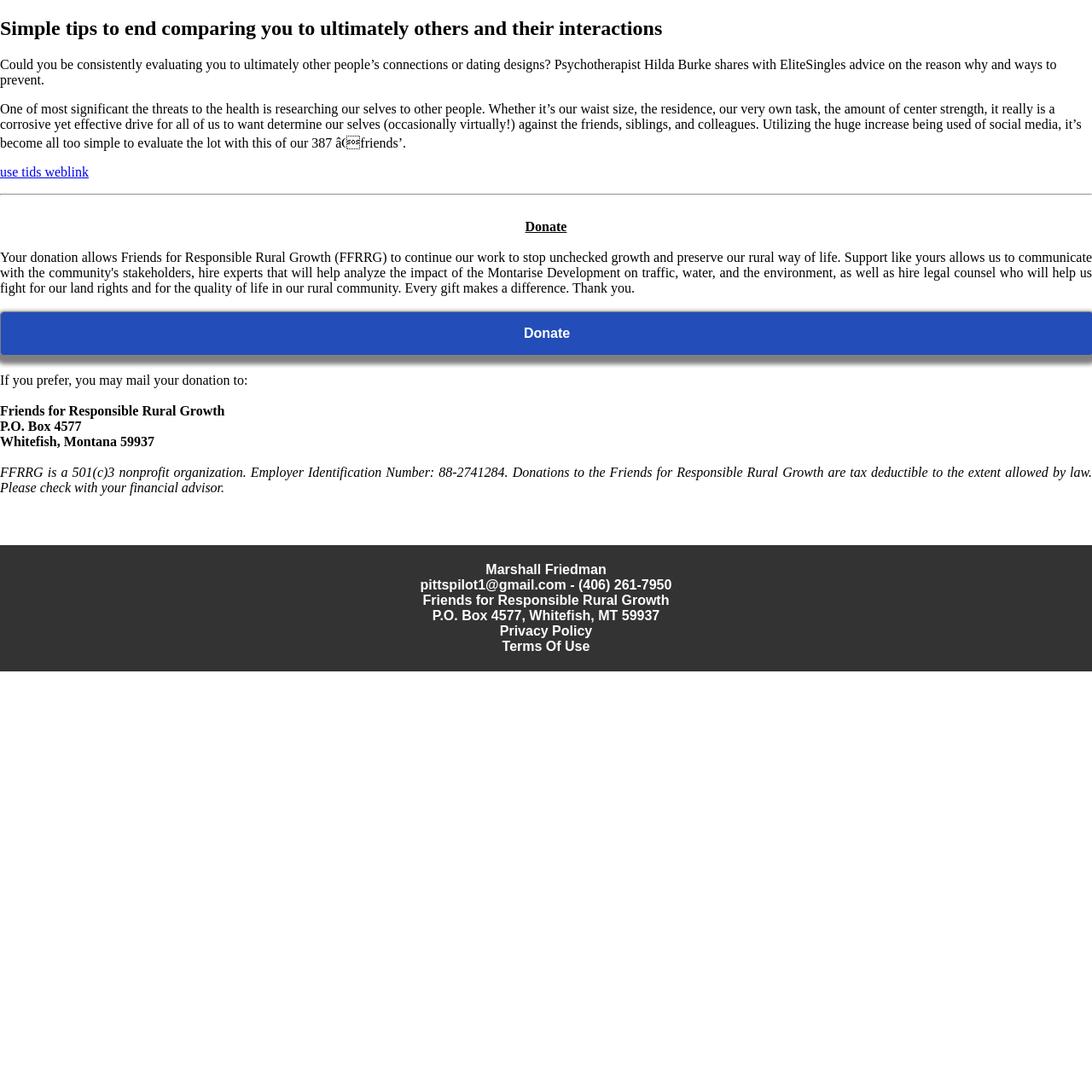What is the employer identification number of the organization?
Please provide a comprehensive answer to the question based on the webpage screenshot.

I found a section on the webpage that includes information about the organization's tax-deductible status, which mentions the employer identification number as 88-2741284.